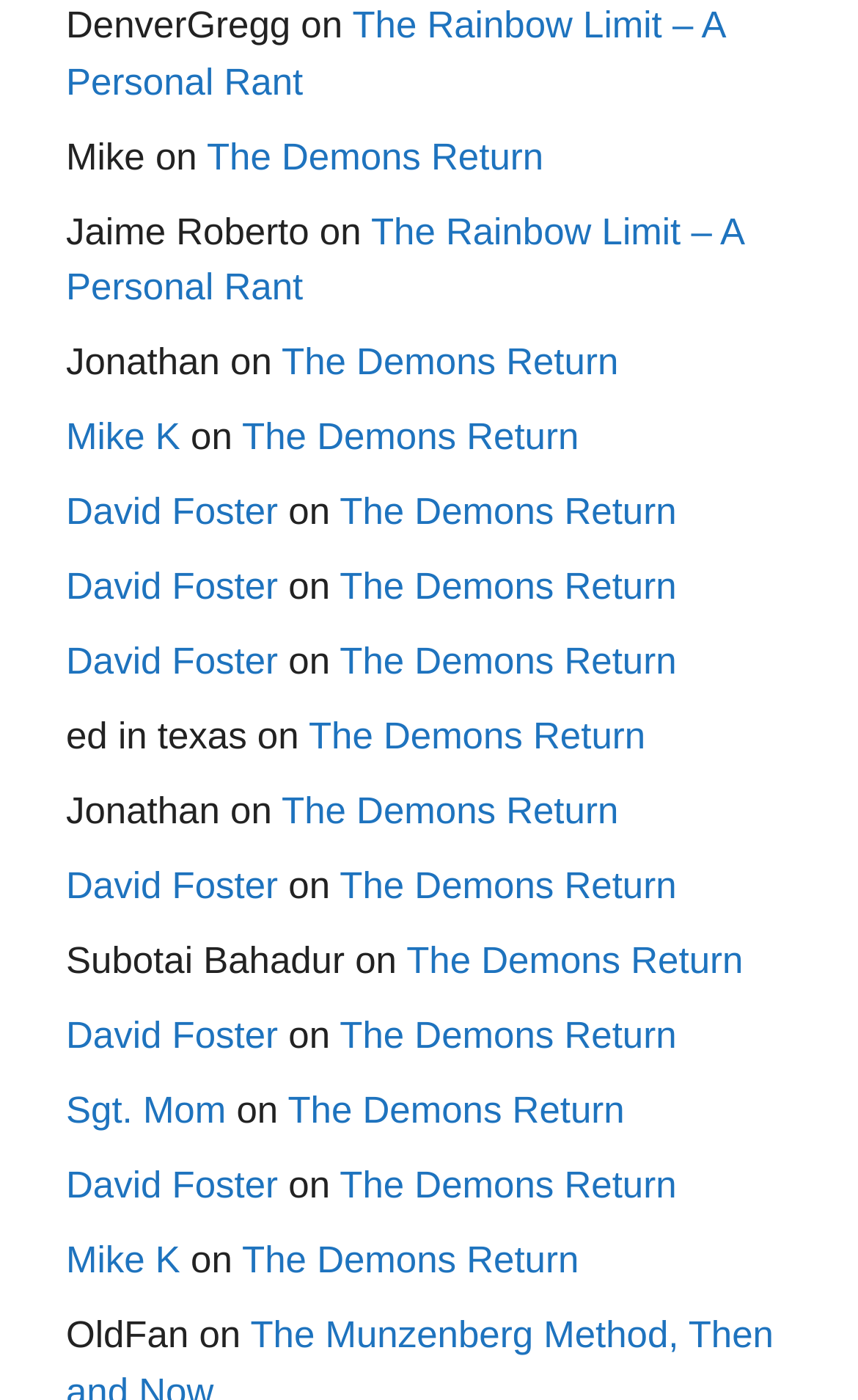How many links are there on this webpage?
Based on the image, answer the question with a single word or brief phrase.

23